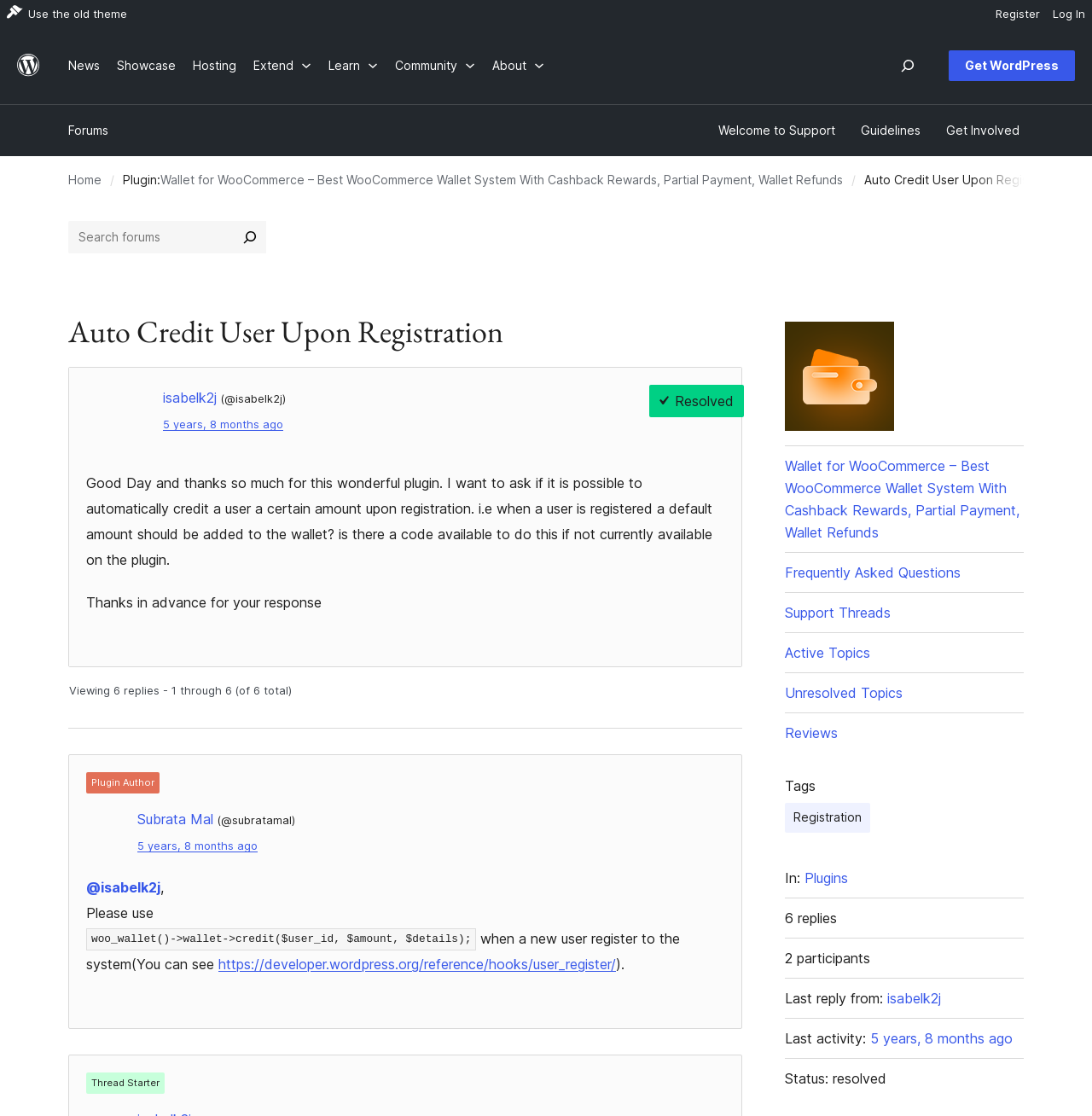Please find the bounding box coordinates of the section that needs to be clicked to achieve this instruction: "Read the guidelines".

[0.784, 0.104, 0.847, 0.13]